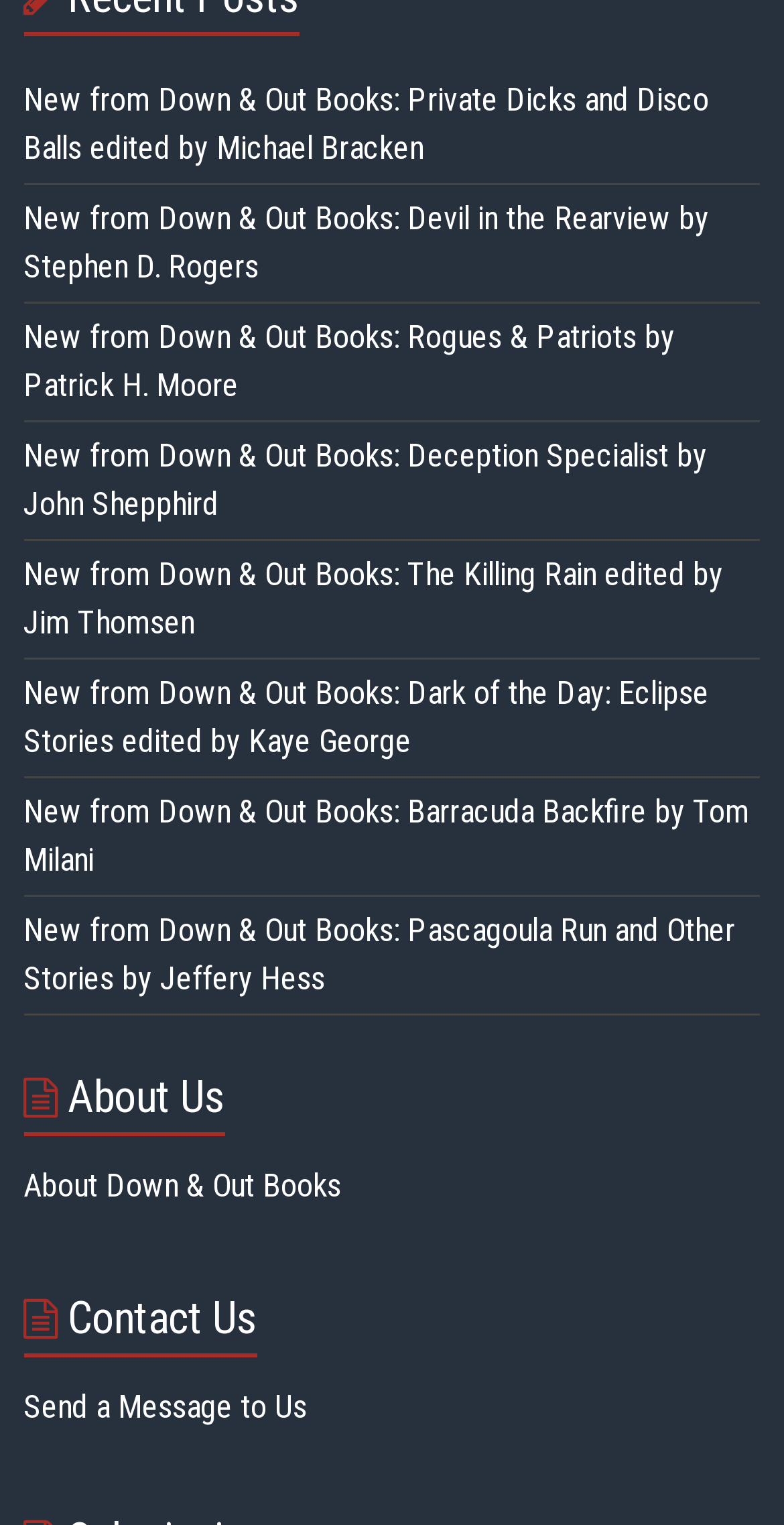How many new books are featured?
Please provide an in-depth and detailed response to the question.

I counted the number of links with 'New from Down & Out Books' prefix, which are 8.